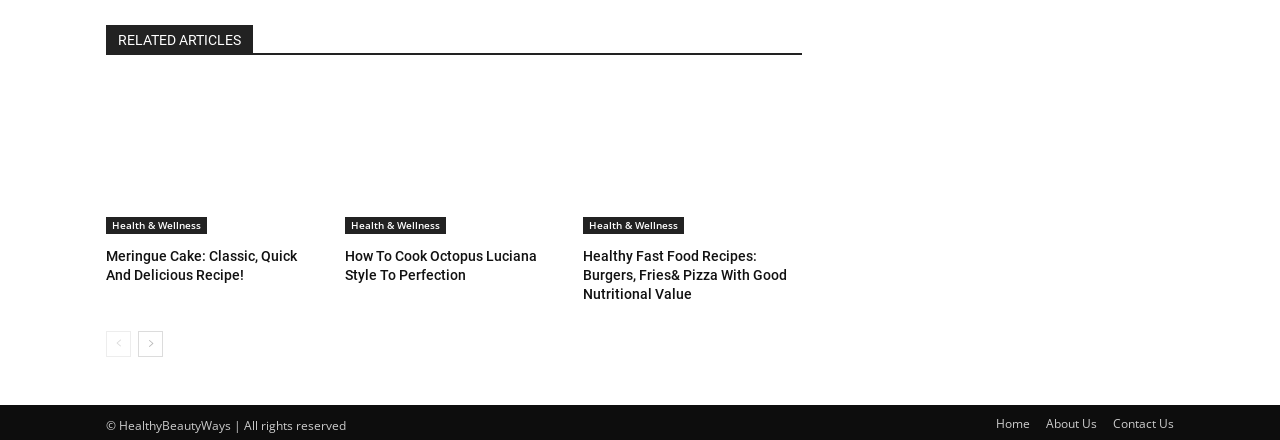Please determine the bounding box coordinates of the area that needs to be clicked to complete this task: 'go to next page'. The coordinates must be four float numbers between 0 and 1, formatted as [left, top, right, bottom].

[0.108, 0.744, 0.127, 0.803]